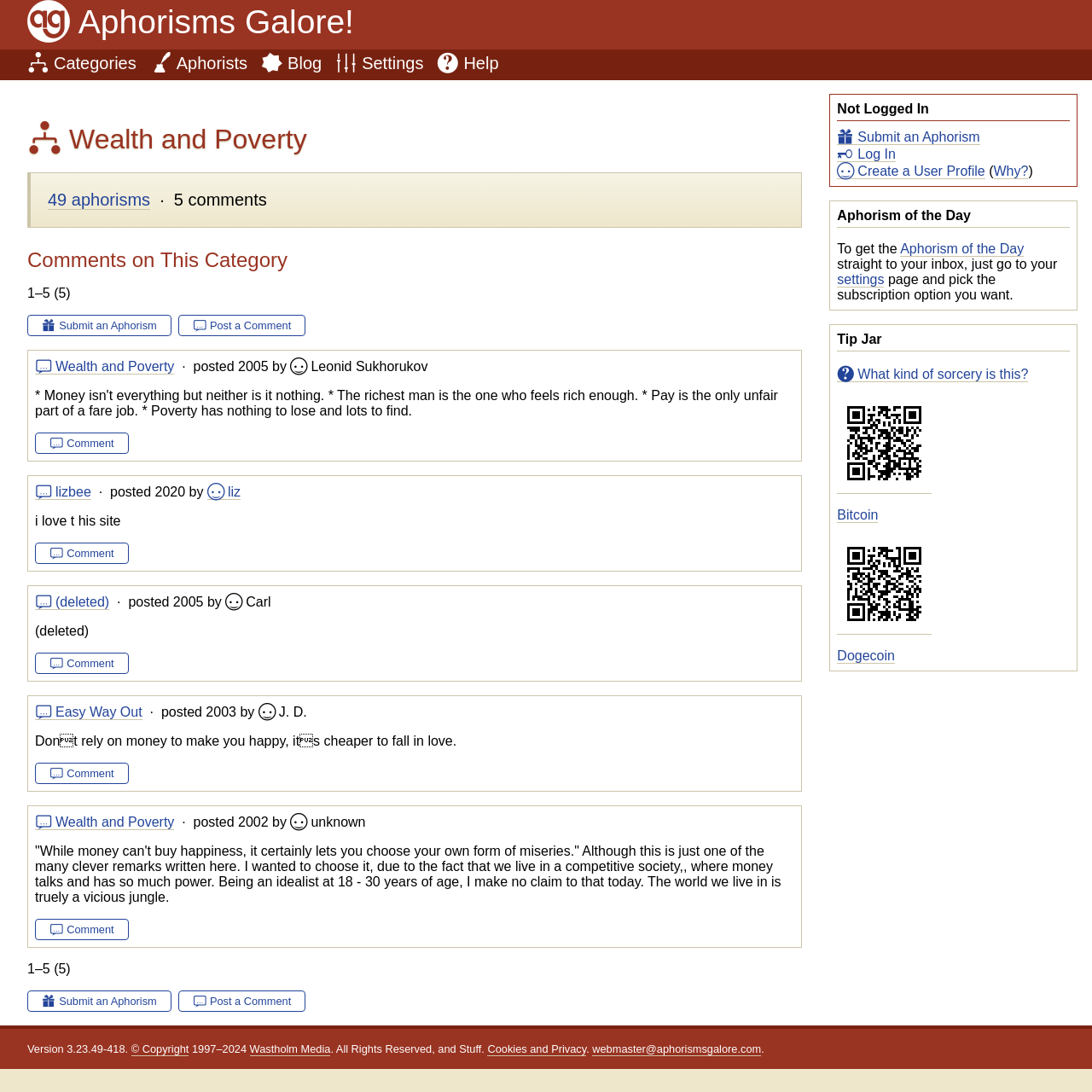Please identify the bounding box coordinates of the region to click in order to complete the task: "Click on the 'HOME' link". The coordinates must be four float numbers between 0 and 1, specified as [left, top, right, bottom].

None